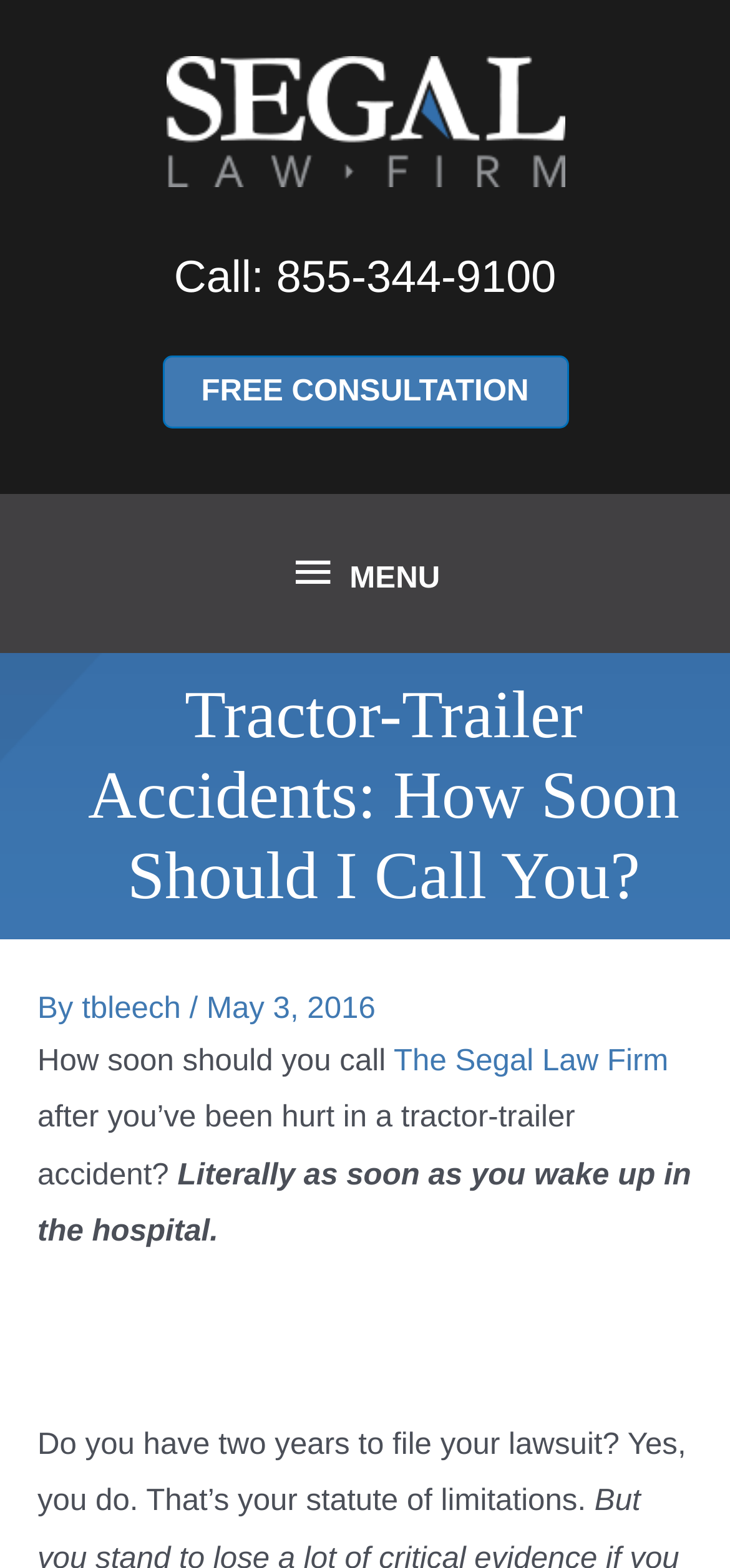Locate the bounding box of the UI element defined by this description: "tbleech". The coordinates should be given as four float numbers between 0 and 1, formatted as [left, top, right, bottom].

[0.112, 0.632, 0.259, 0.654]